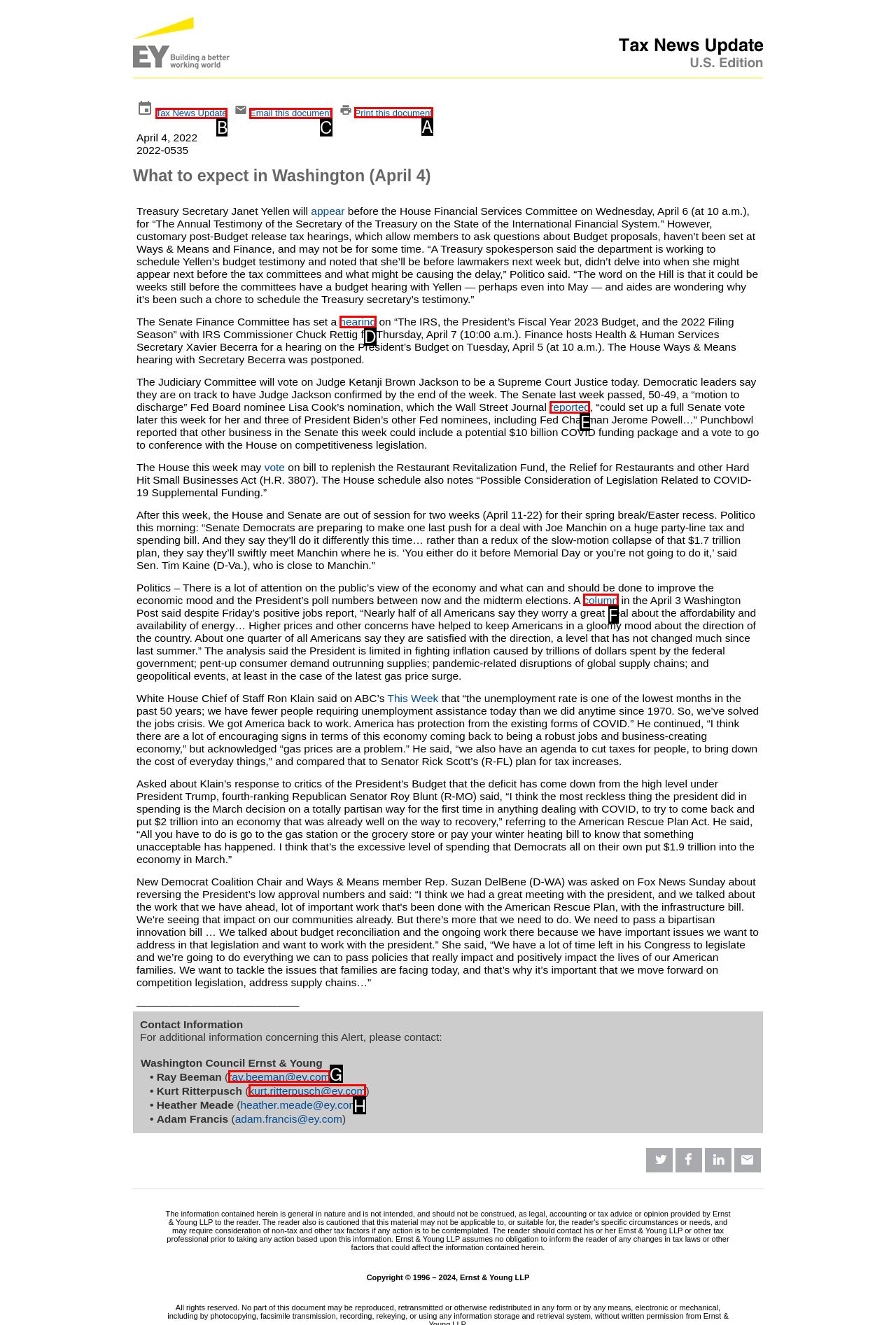Specify which HTML element I should click to complete this instruction: Print this document Answer with the letter of the relevant option.

A